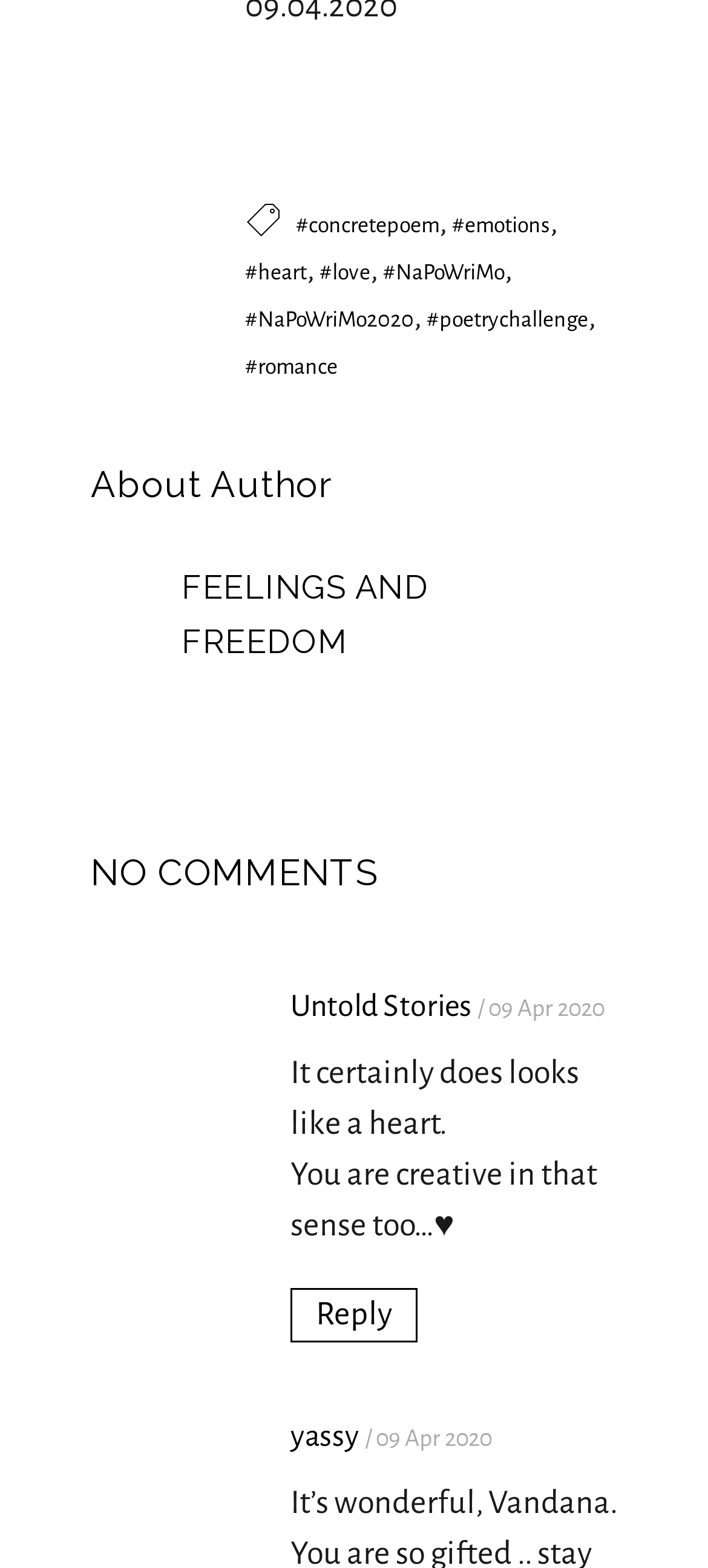Identify the bounding box coordinates of the clickable region necessary to fulfill the following instruction: "visit the page about FEELINGS AND FREEDOM". The bounding box coordinates should be four float numbers between 0 and 1, i.e., [left, top, right, bottom].

[0.256, 0.362, 0.605, 0.421]